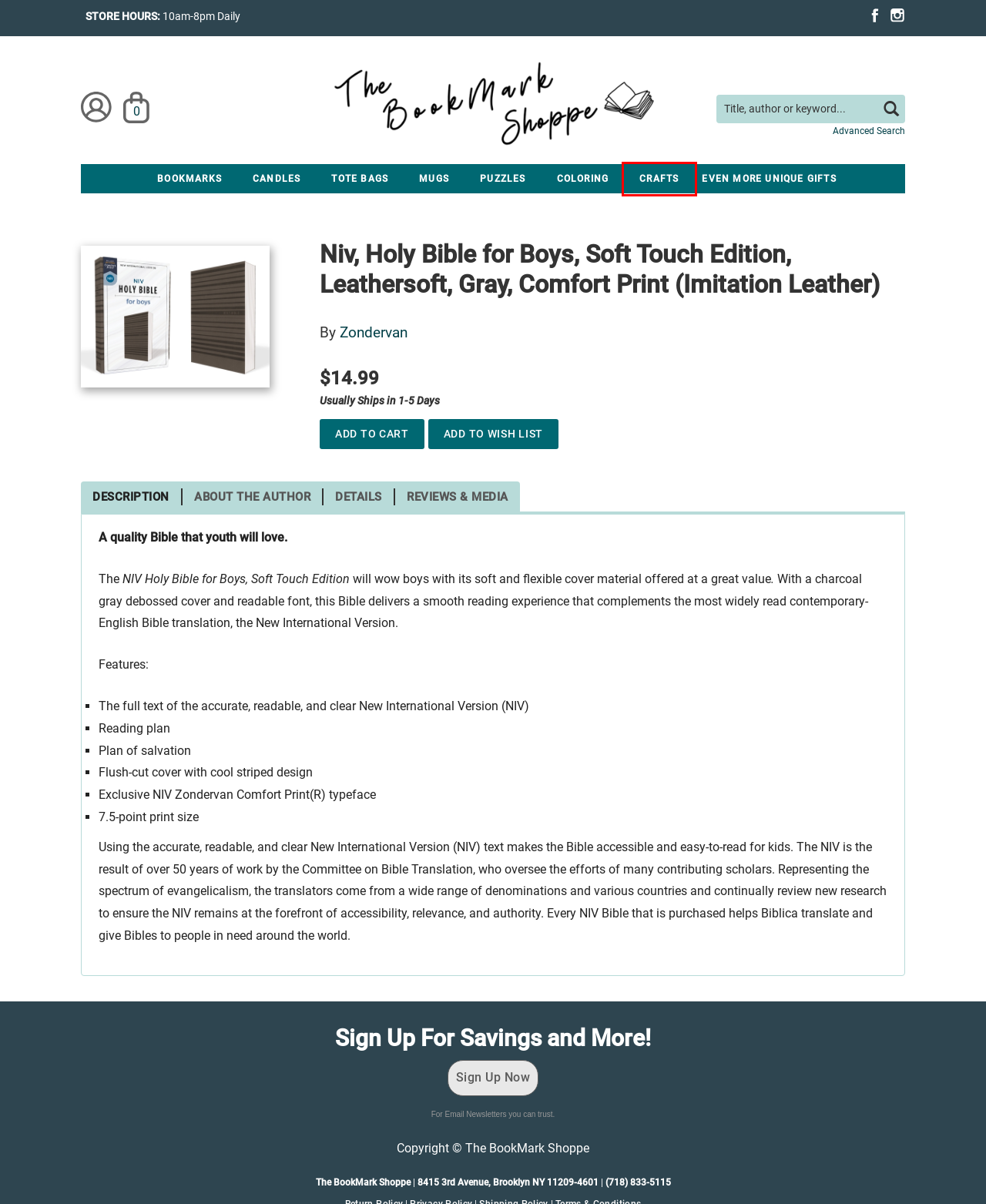Given a screenshot of a webpage with a red bounding box around a UI element, please identify the most appropriate webpage description that matches the new webpage after you click on the element. Here are the candidates:
A. Mugs | The BookMark Shoppe
B. Crafts | The BookMark Shoppe
C. Candles | The BookMark Shoppe
D. The BookMark Shoppe : Sign Up to Stay in Touch
E. Puzzles  | The BookMark Shoppe
F. Tote Bags | The BookMark Shoppe
G. BookMarks | The BookMark Shoppe
H. Coloring  | The BookMark Shoppe

B